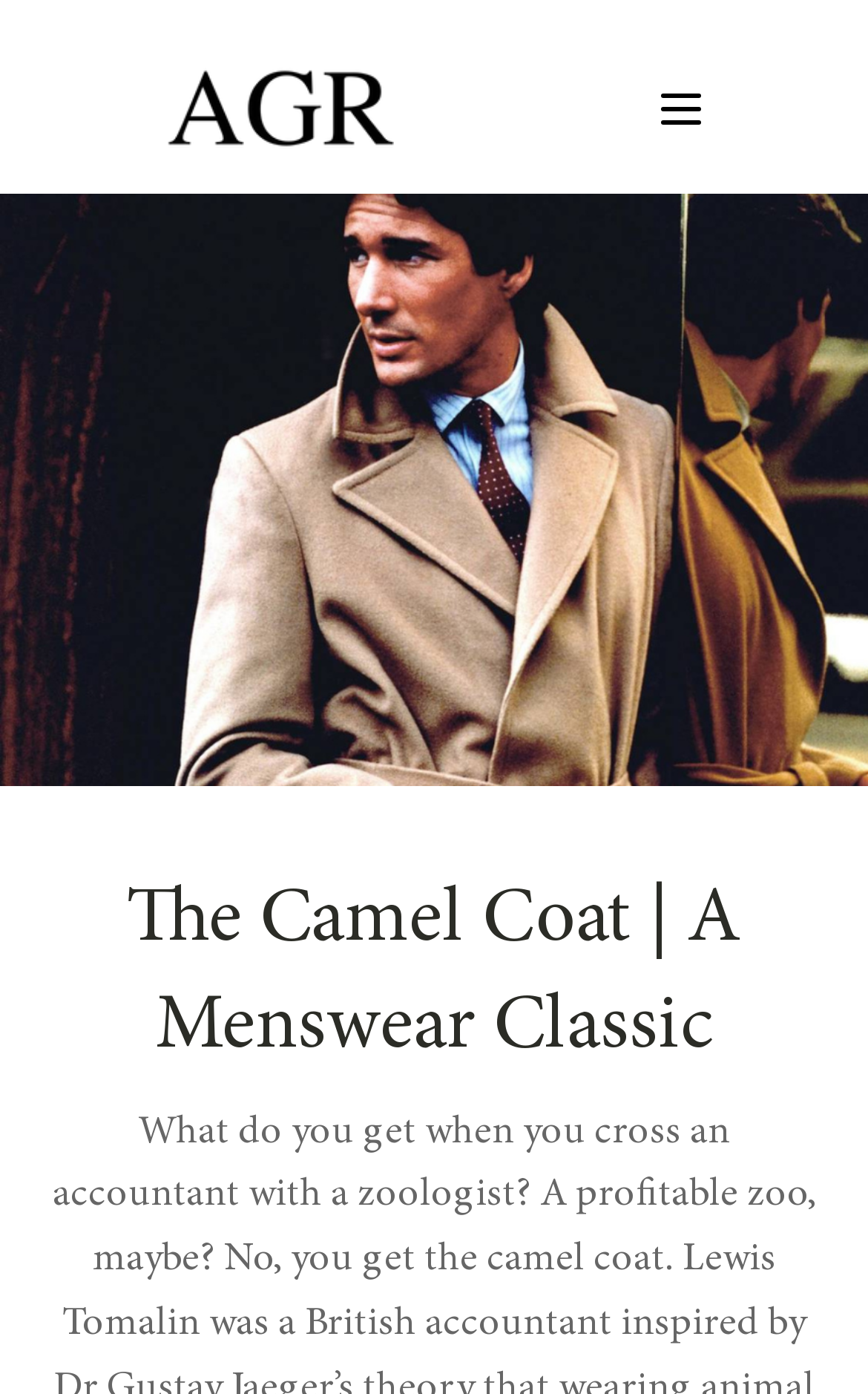Locate and extract the headline of this webpage.

The Camel Coat | A Menswear Classic